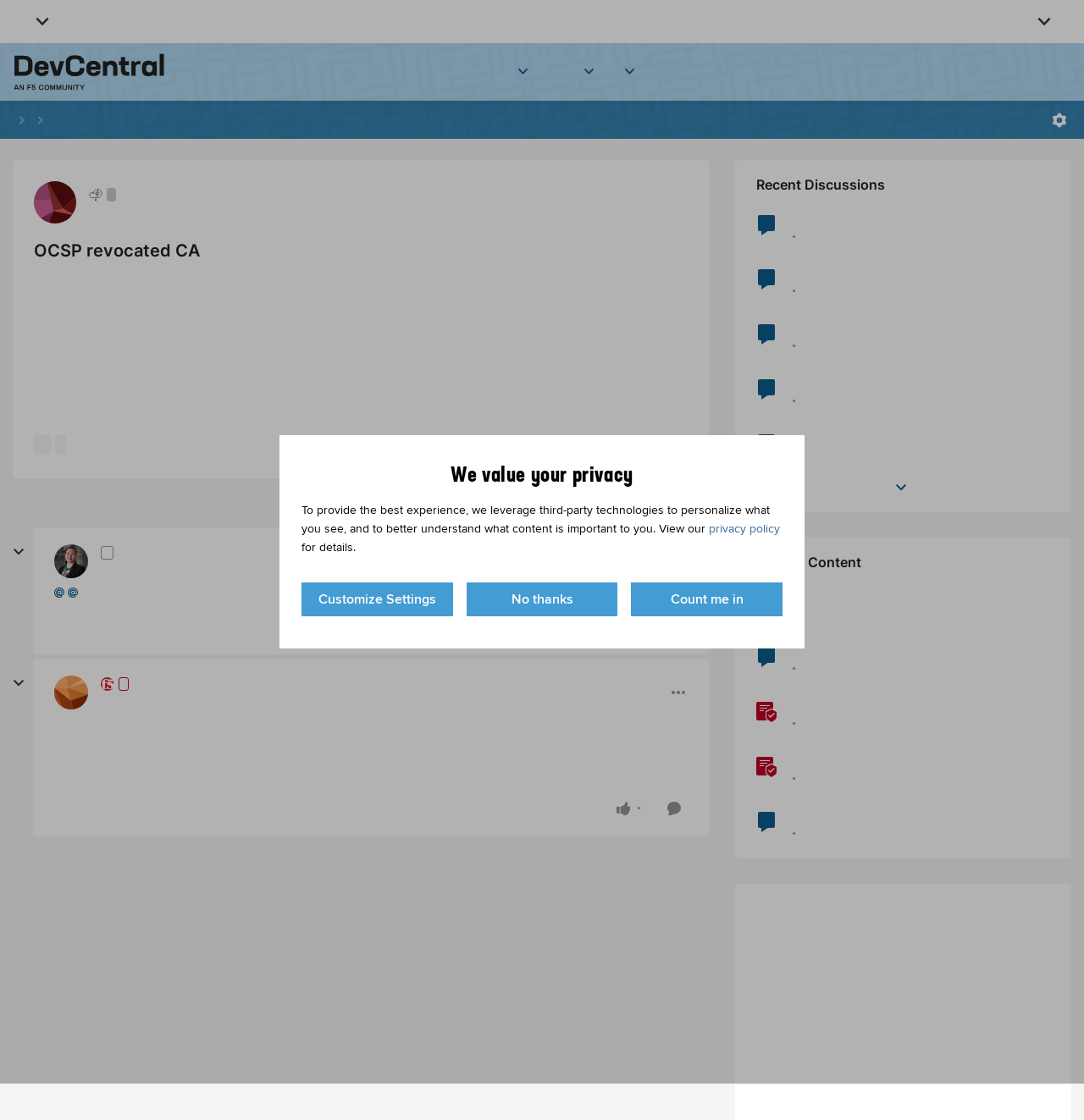Identify the bounding box coordinates of the section to be clicked to complete the task described by the following instruction: "Click on the 'Like' button". The coordinates should be four float numbers between 0 and 1, formatted as [left, top, right, bottom].

[0.566, 0.385, 0.589, 0.405]